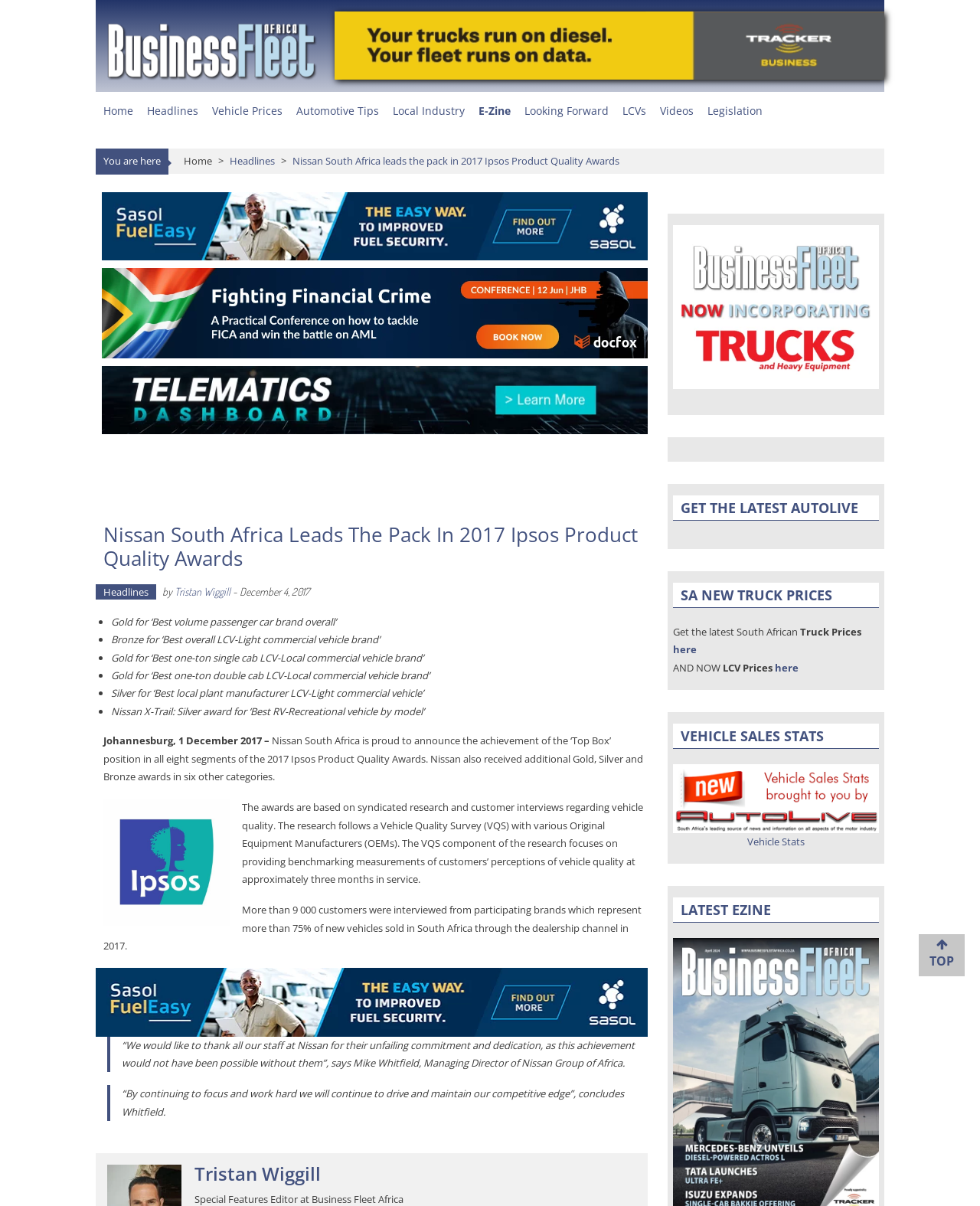Locate the bounding box coordinates of the area that needs to be clicked to fulfill the following instruction: "Download the 'autolive stats'". The coordinates should be in the format of four float numbers between 0 and 1, namely [left, top, right, bottom].

[0.687, 0.634, 0.897, 0.691]